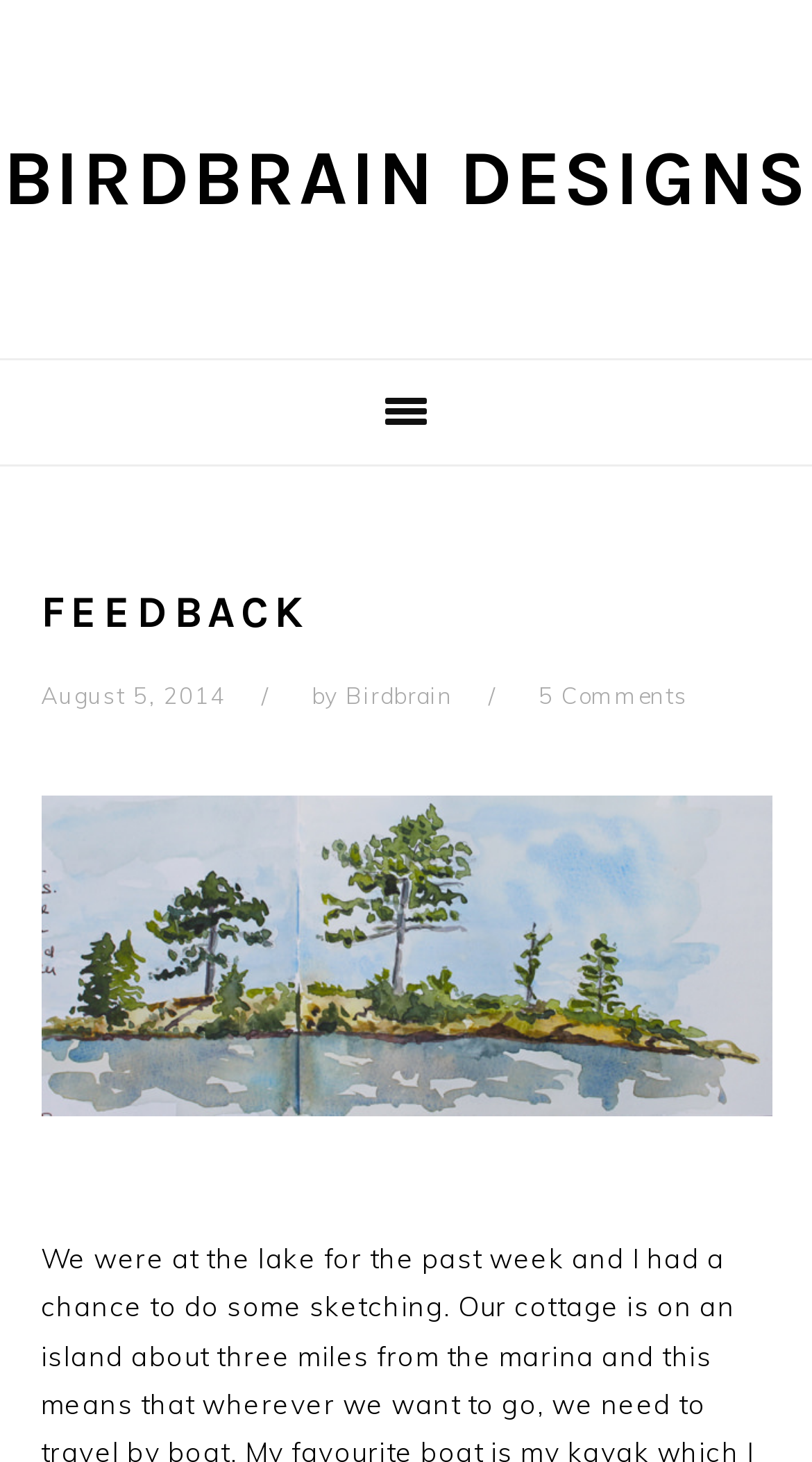Who is the author of the feedback?
Using the image, answer in one word or phrase.

Birdbrain